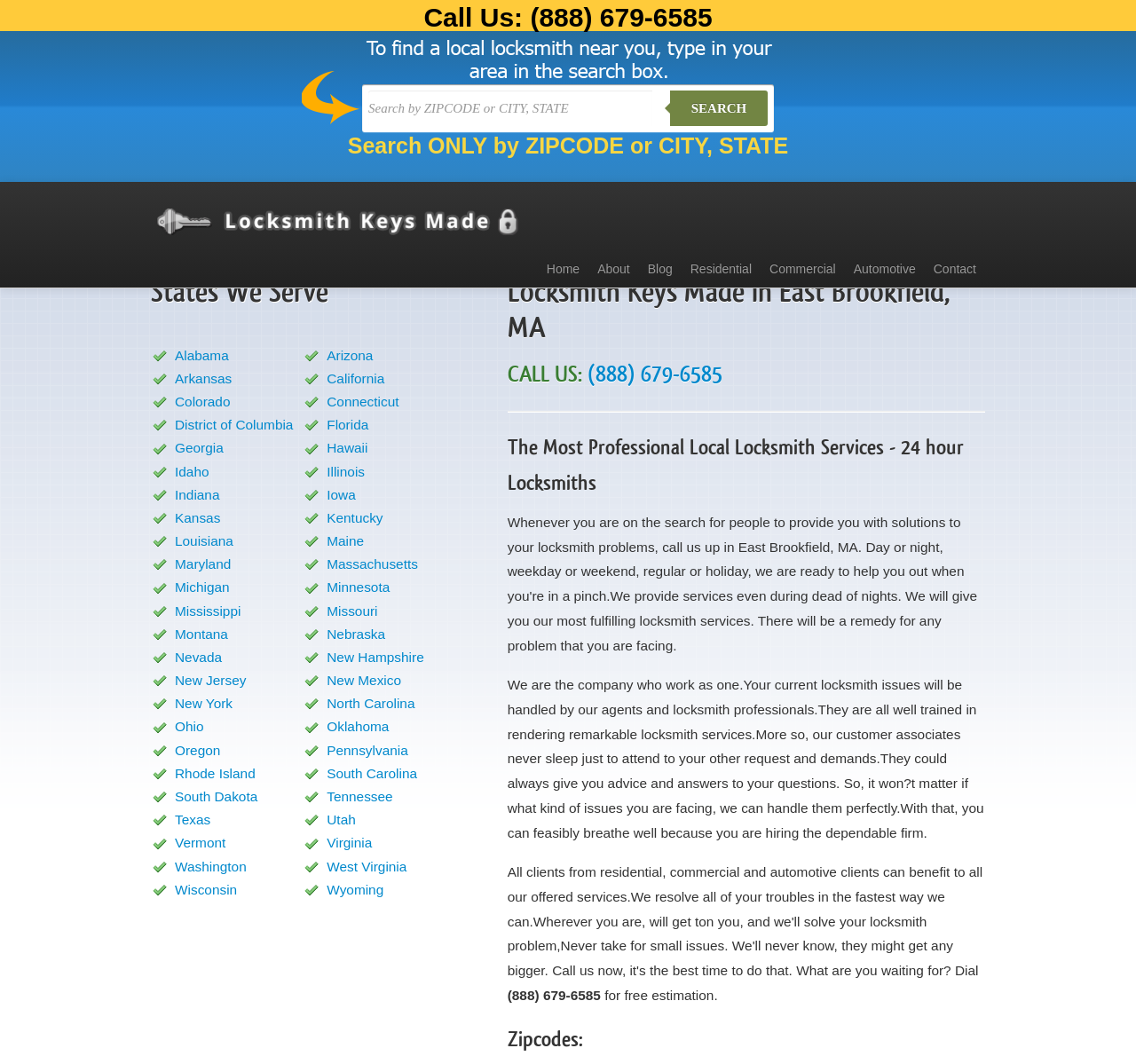Identify the coordinates of the bounding box for the element that must be clicked to accomplish the instruction: "Click 'Collapse Table of Contents'".

None